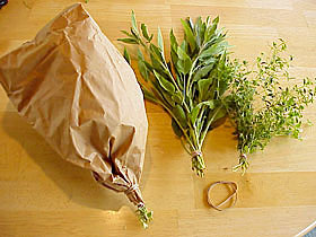Provide a short, one-word or phrase answer to the question below:
How many bundles of herbs are tied with twine?

Several